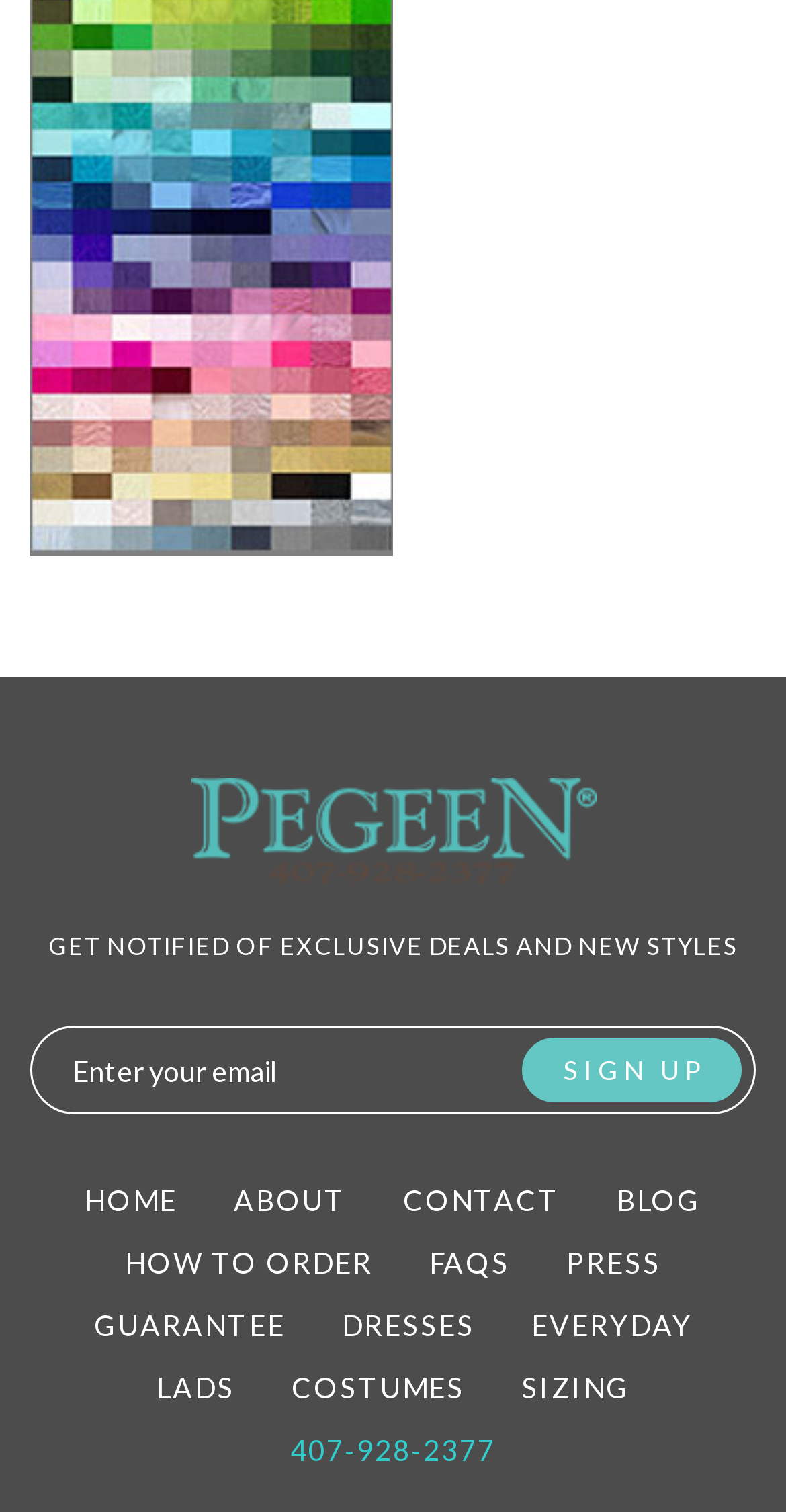What is the button below the textbox for?
Provide a well-explained and detailed answer to the question.

The button is located below the textbox and has the text 'SIGN UP', suggesting that it is used to submit the email address entered in the textbox to sign up for notifications or updates.